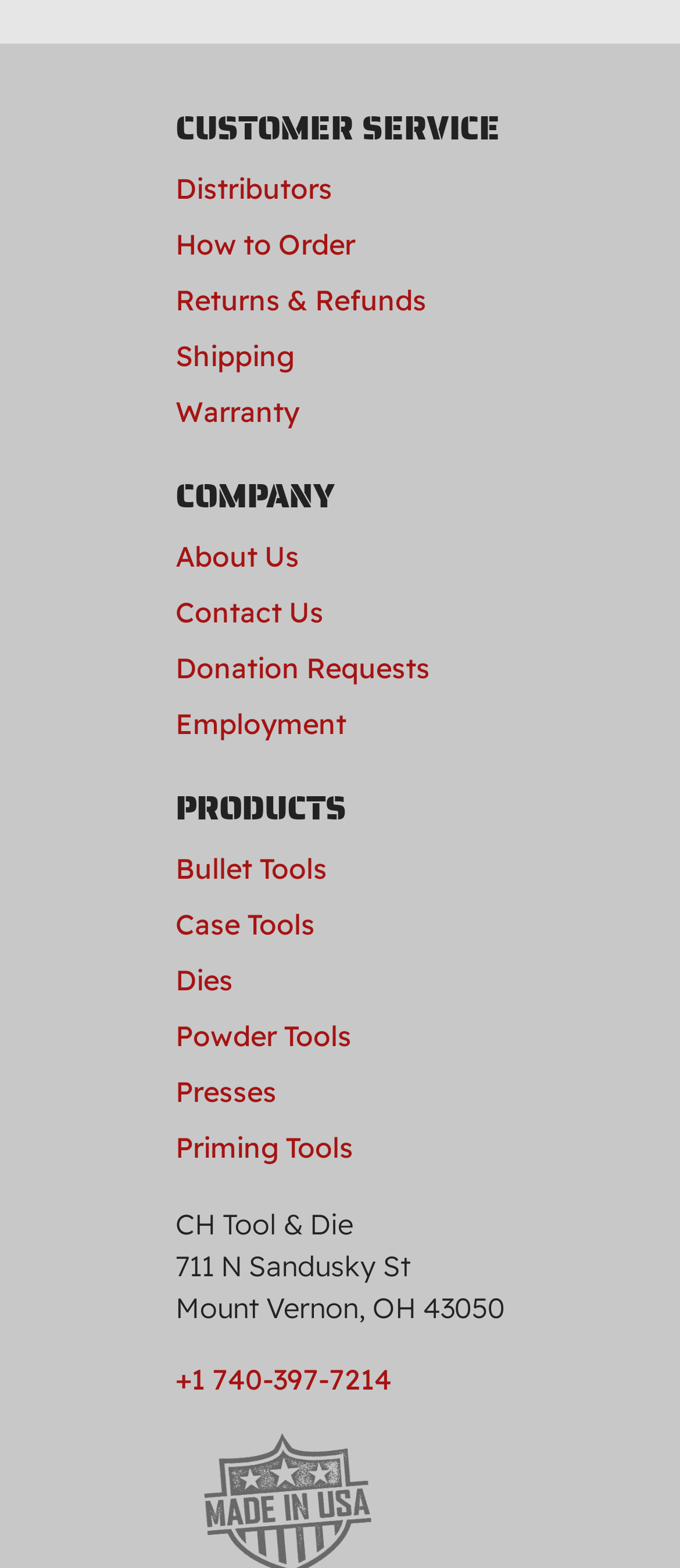Specify the bounding box coordinates of the area to click in order to execute this command: 'Learn about distributors'. The coordinates should consist of four float numbers ranging from 0 to 1, and should be formatted as [left, top, right, bottom].

[0.258, 0.109, 0.488, 0.131]